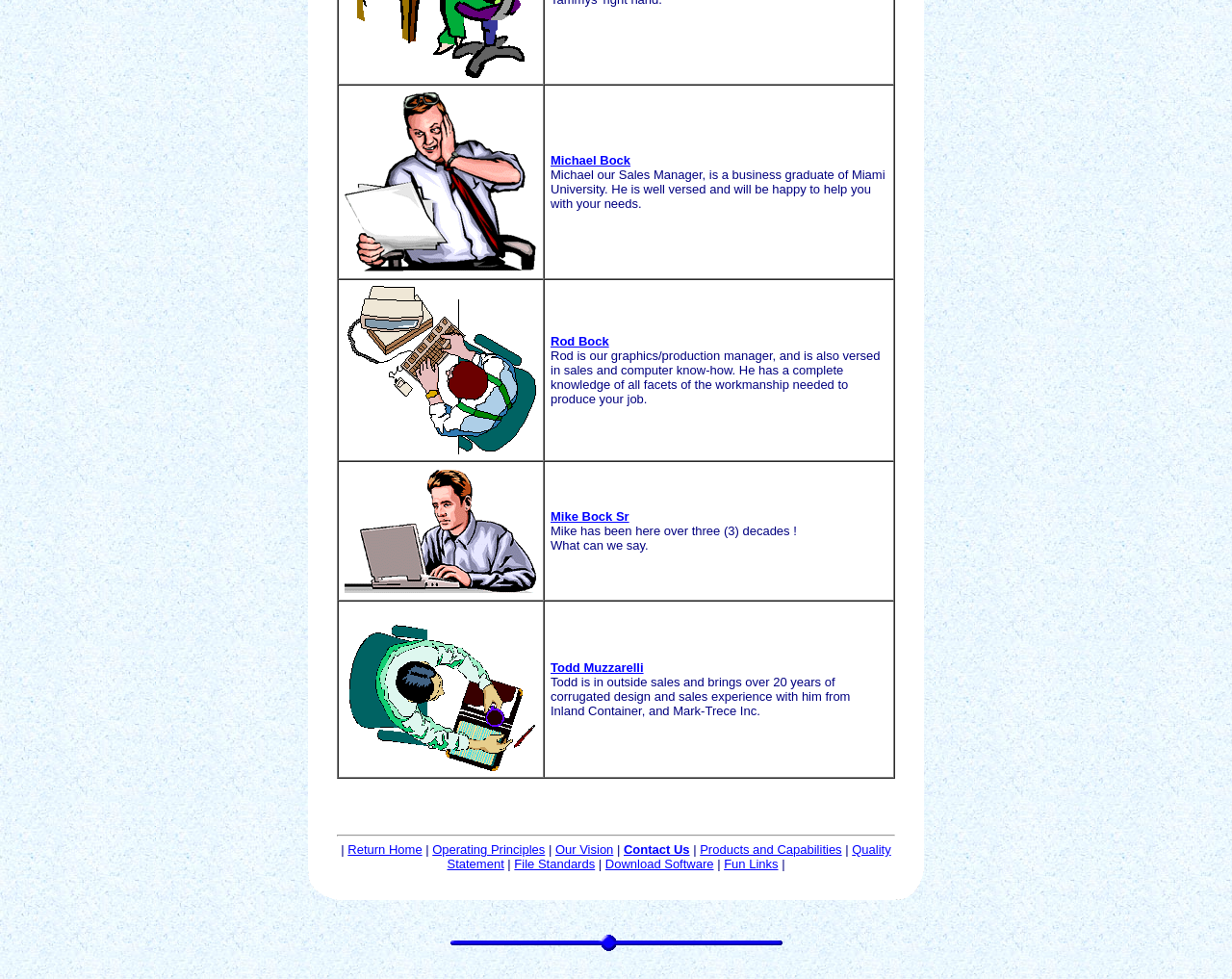Please locate the UI element described by "File Standards" and provide its bounding box coordinates.

[0.417, 0.875, 0.483, 0.89]